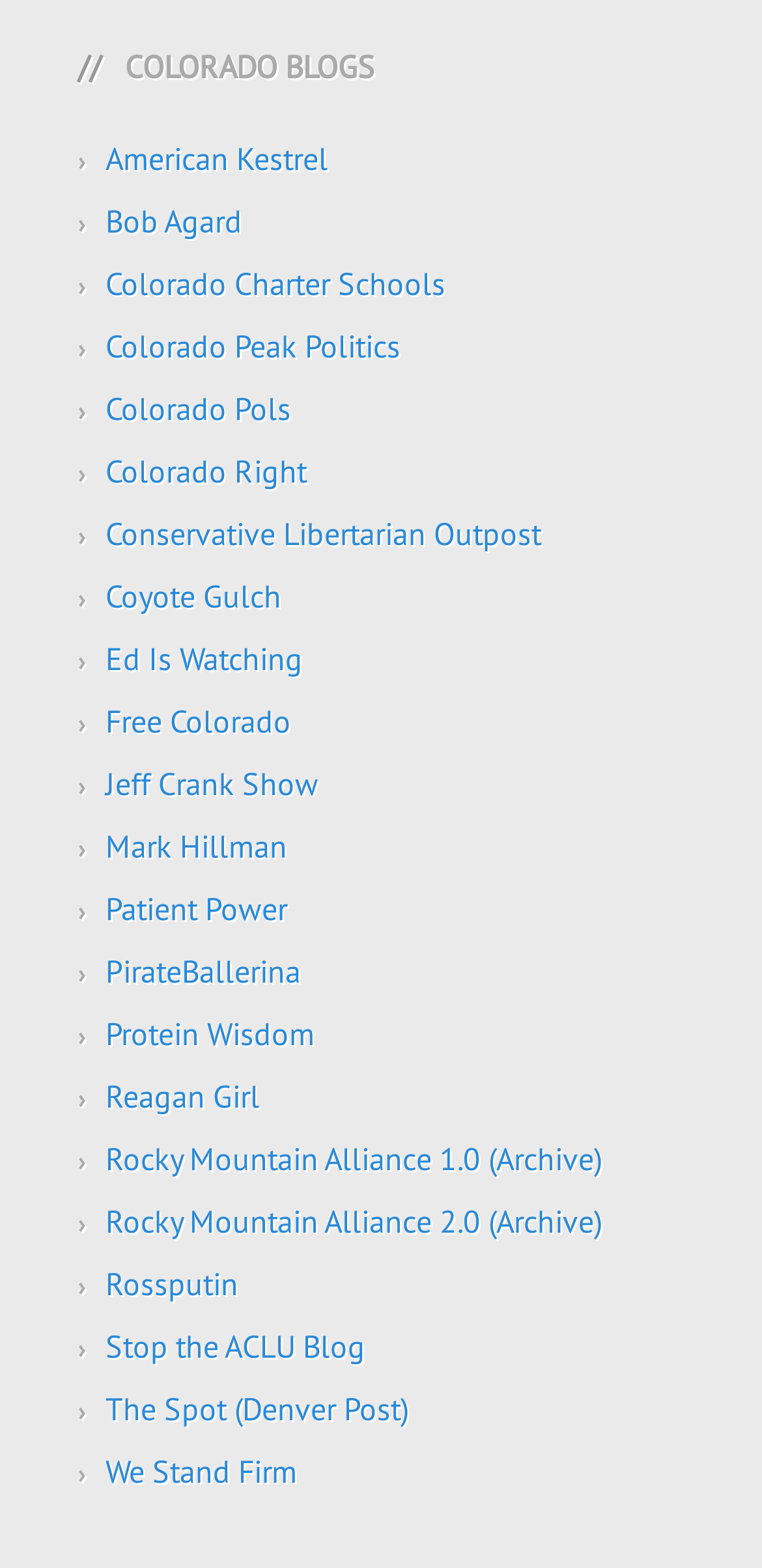Please answer the following question using a single word or phrase: 
What is the width of the 'COLORADO BLOGS' heading?

0.794